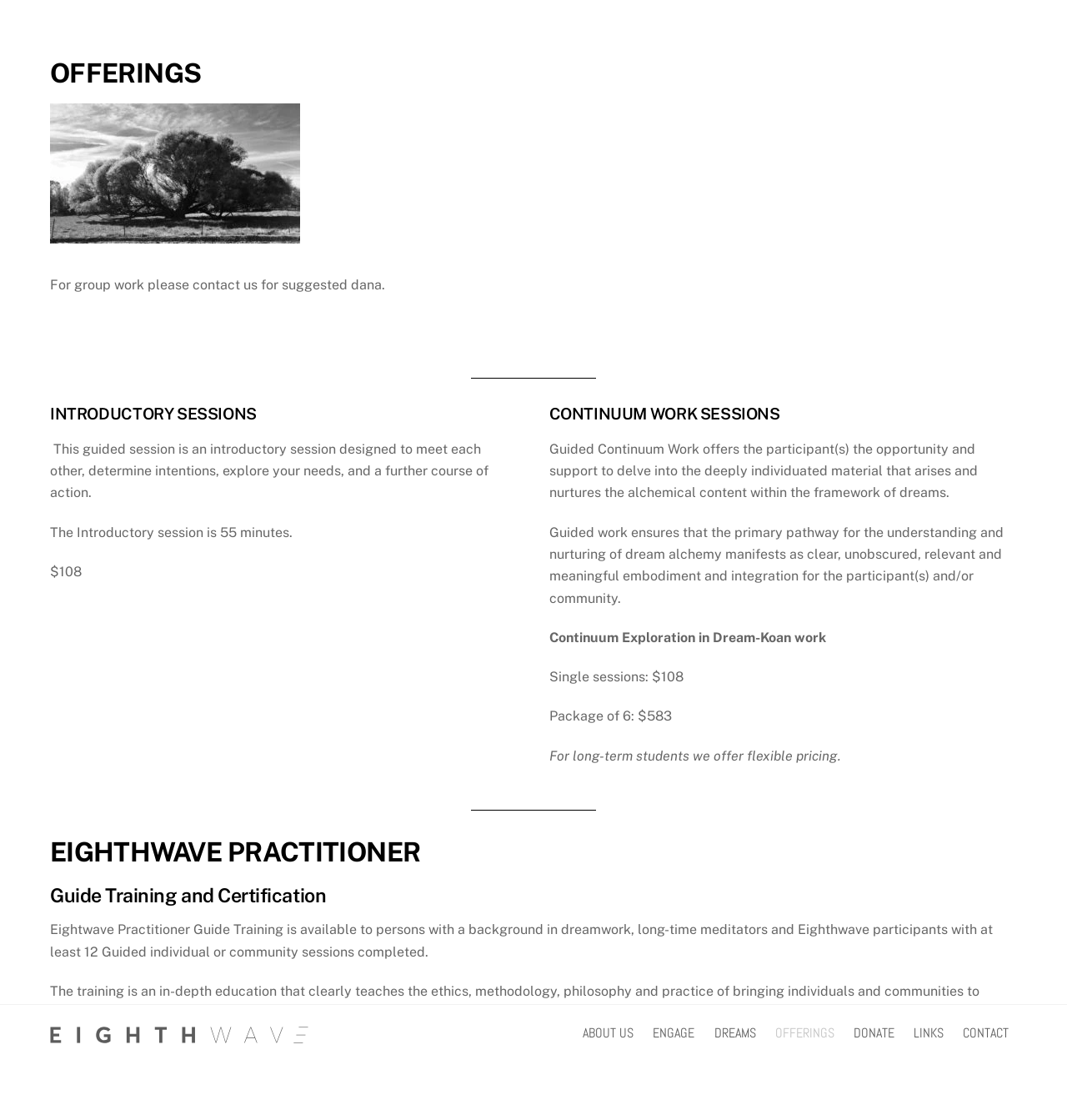Please give a concise answer to this question using a single word or phrase: 
What is required to be eligible for the Eighthwave Practitioner Guide Training?

Background in dreamwork or 12 sessions